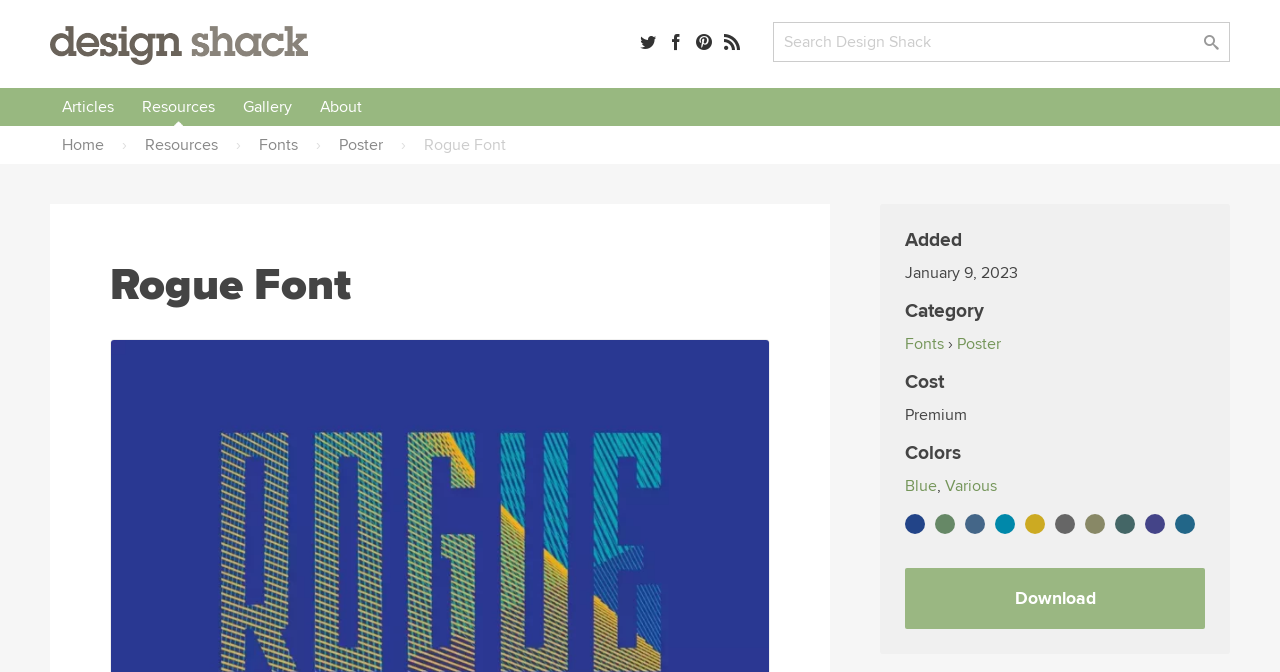Give an in-depth explanation of the webpage layout and content.

The webpage is about the "Rogue Font" and appears to be a font description page. At the top left, there is a link to "Design Shack" and a series of social media icons. Next to the social media icons, there is a search bar with a placeholder text "Search Design Shack". On the top right, there is a button with a search icon.

Below the top section, there is a navigation menu with links to "Articles", "Resources", "Gallery", "About", and "Home". The "Home" link is followed by a "›" symbol, indicating a dropdown menu.

The main content of the page is about the "Rogue Font". The font name is displayed in a large heading, and below it, there are several sections providing more information about the font. The sections include "Added" with a date "January 9, 2023", "Category" with links to "Fonts" and "Poster", "Cost" with a label "Premium", "Colors" with links to various colors, and a "Download" button.

The color section lists several color codes with their corresponding hex values, including "Blue", "Various", and several other colors. Each color code is a link, and they are separated by commas.